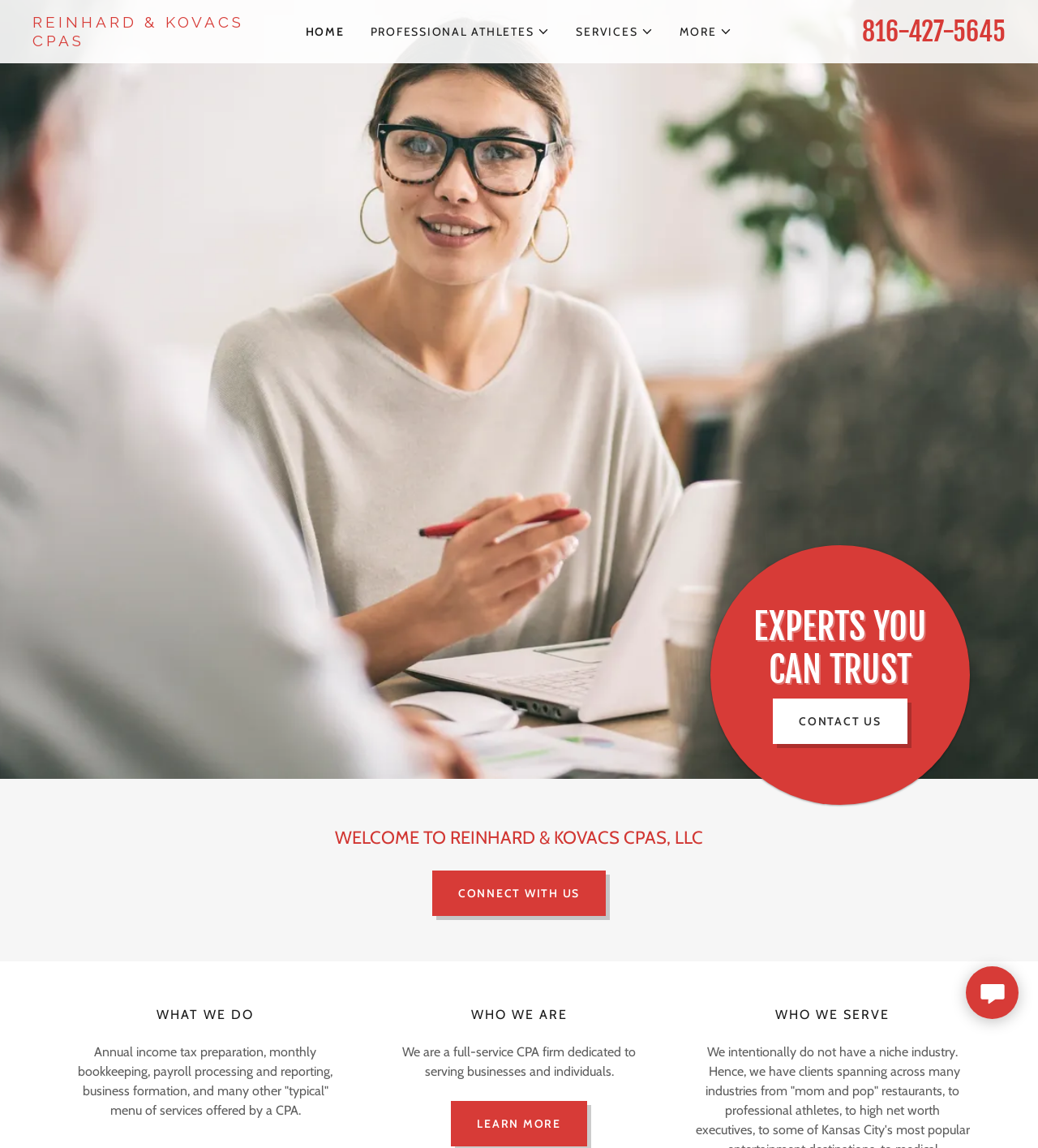Return the bounding box coordinates of the UI element that corresponds to this description: "Connect with us". The coordinates must be given as four float numbers in the range of 0 and 1, [left, top, right, bottom].

[0.416, 0.758, 0.584, 0.798]